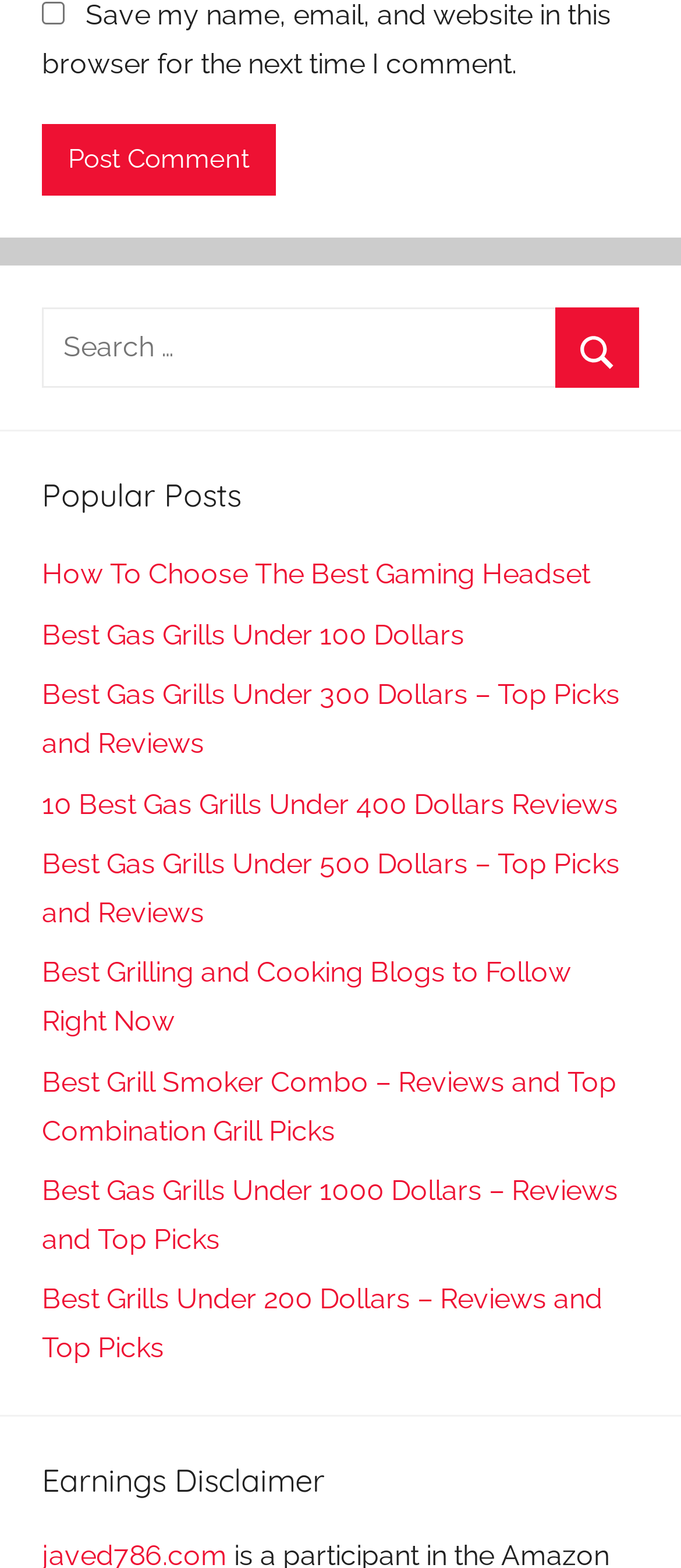Please analyze the image and provide a thorough answer to the question:
What is the function of the button next to the search box?

The button is located next to the search box and has the label 'Search'. This suggests that its function is to initiate a search query when clicked.